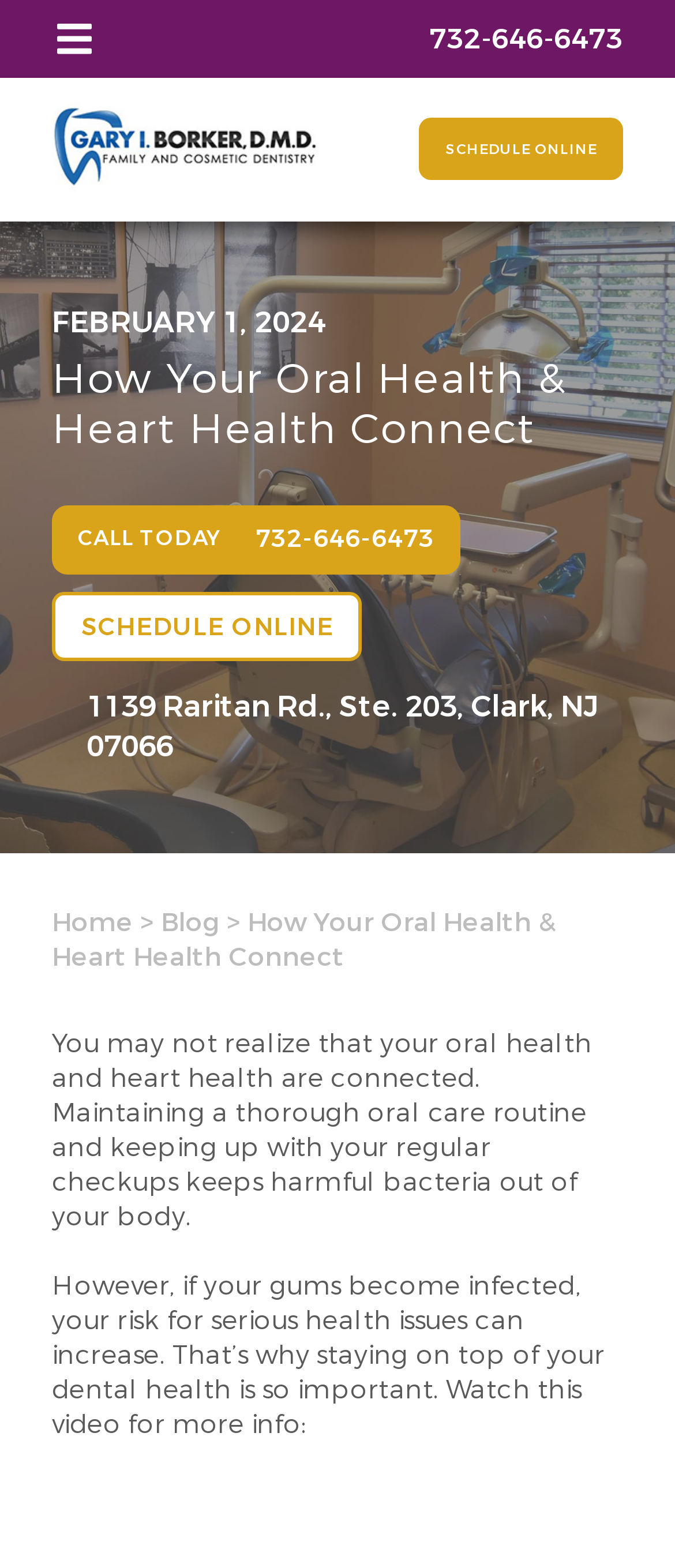Could you specify the bounding box coordinates for the clickable section to complete the following instruction: "Read the blog"?

[0.238, 0.578, 0.326, 0.6]